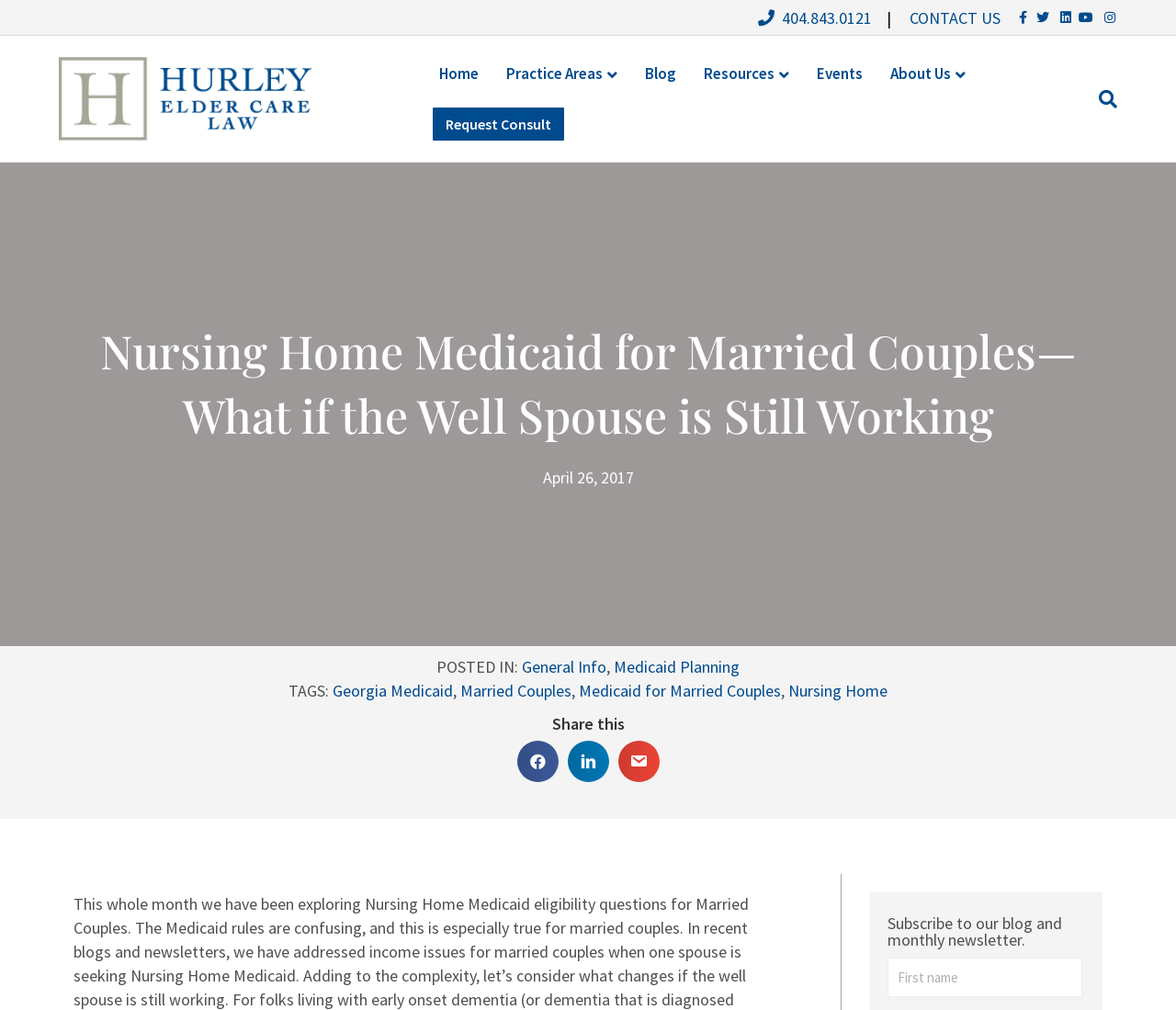How many navigation links are available in the header menu?
Using the image as a reference, answer the question in detail.

There are seven navigation links available in the header menu, including 'Home', 'Practice Areas', 'Blog', 'Resources', 'Events', 'About Us', and 'Request Consult'.